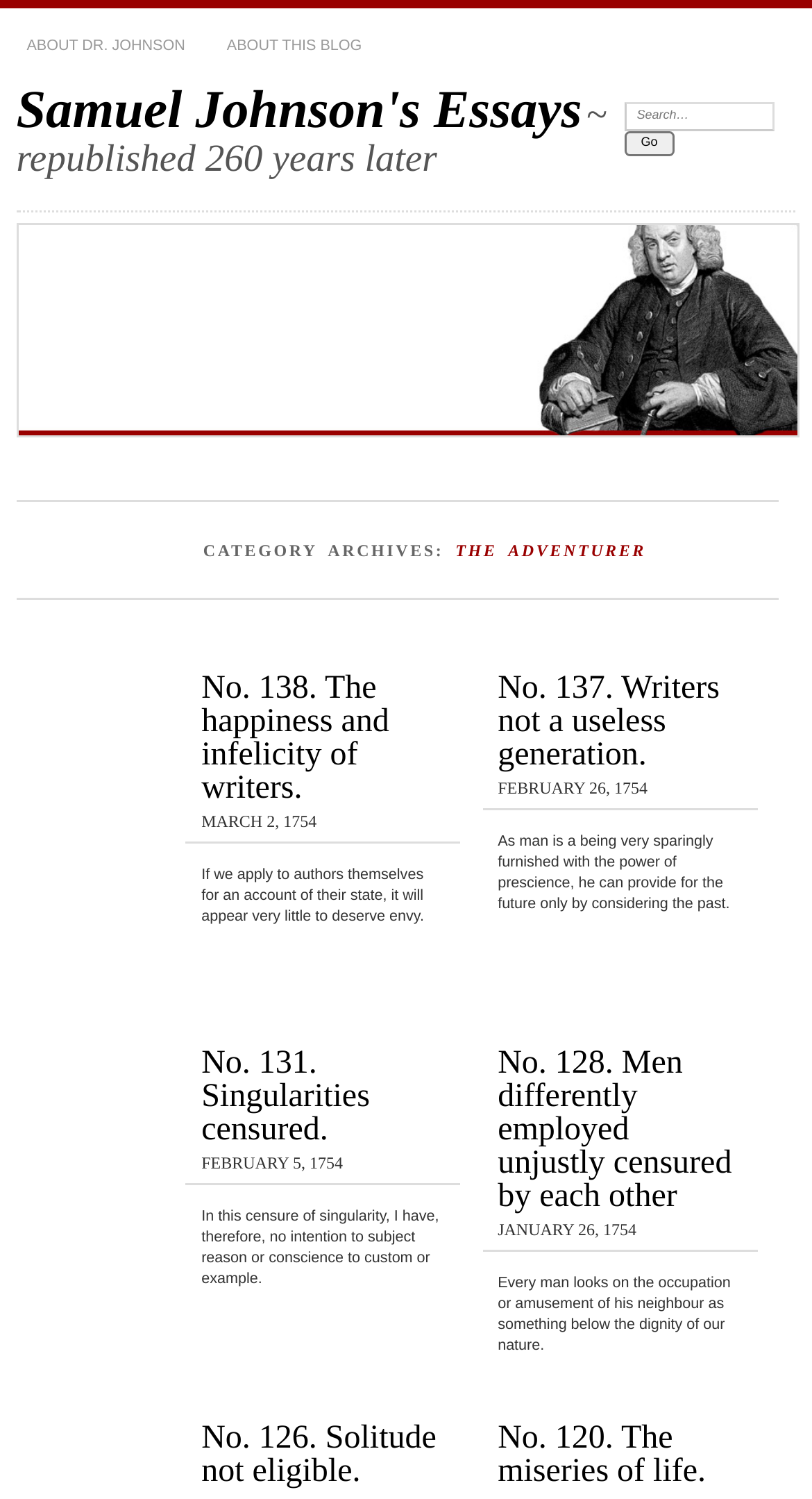How many essays are listed on this page?
Using the visual information from the image, give a one-word or short-phrase answer.

5